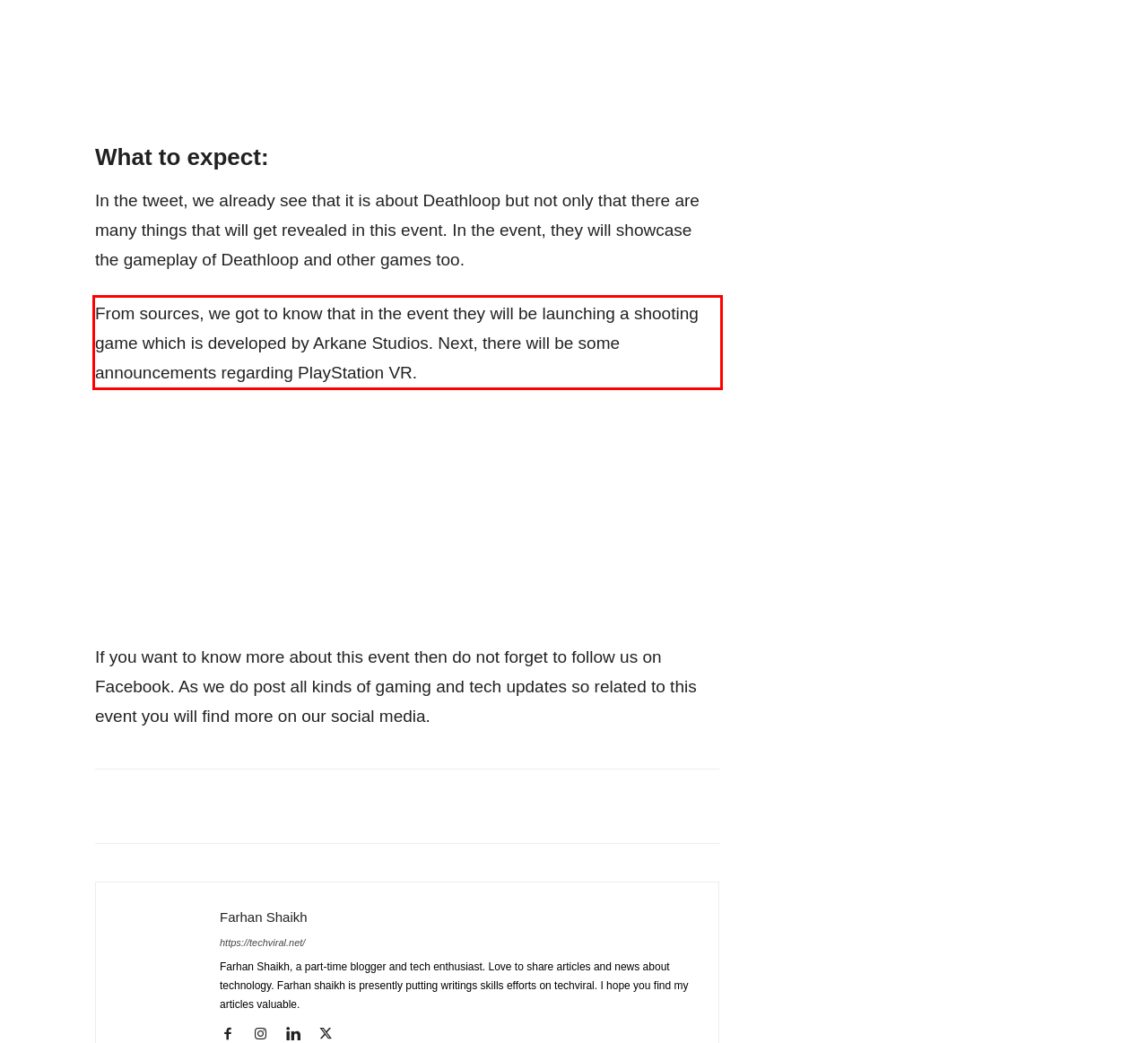You are given a screenshot with a red rectangle. Identify and extract the text within this red bounding box using OCR.

From sources, we got to know that in the event they will be launching a shooting game which is developed by Arkane Studios. Next, there will be some announcements regarding PlayStation VR.